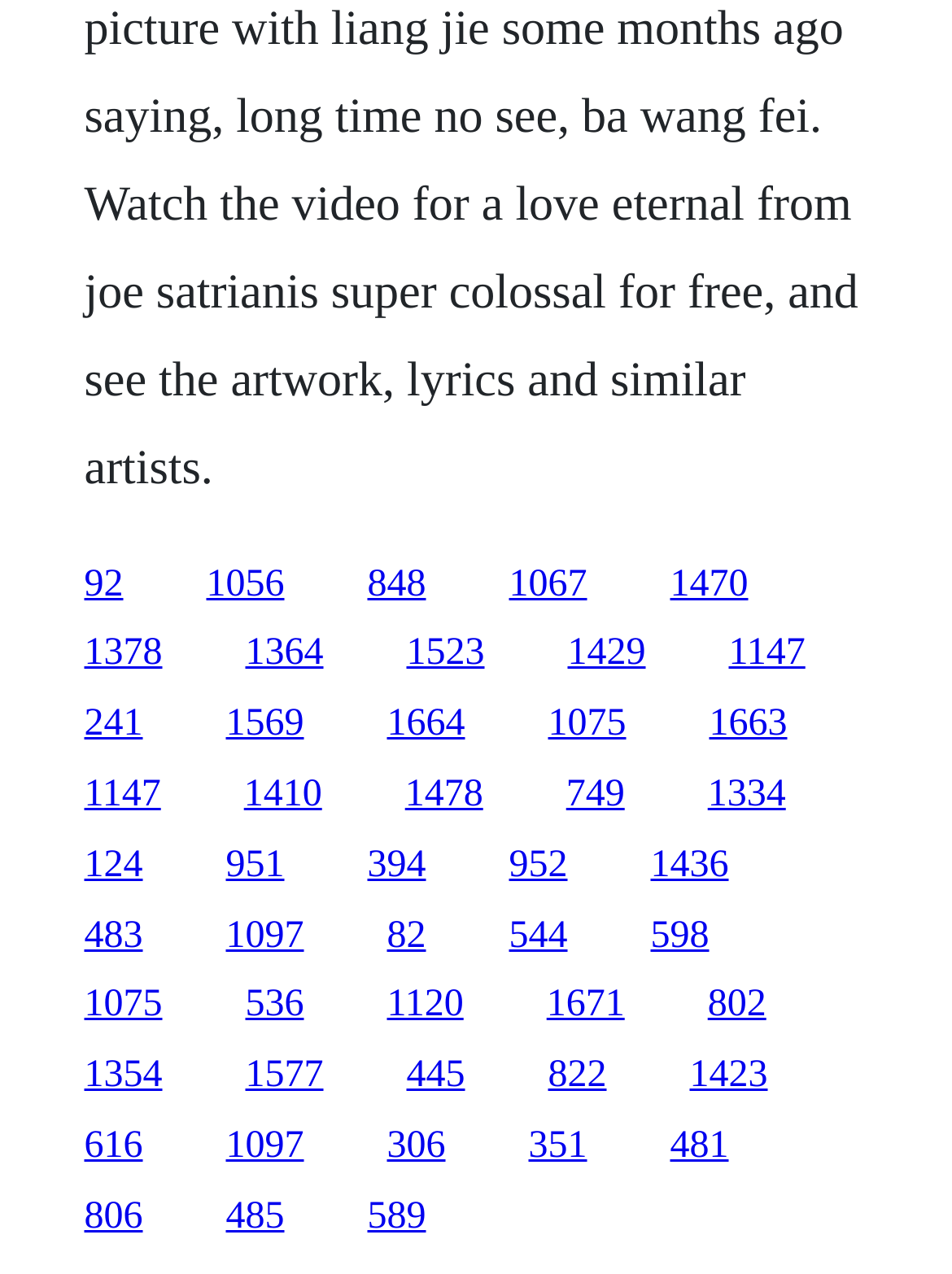Are the links arranged in a single row?
Please answer the question with as much detail and depth as you can.

I analyzed the y1 and y2 coordinates of the links, and they have different values, indicating that the links are arranged in multiple rows, not a single row.